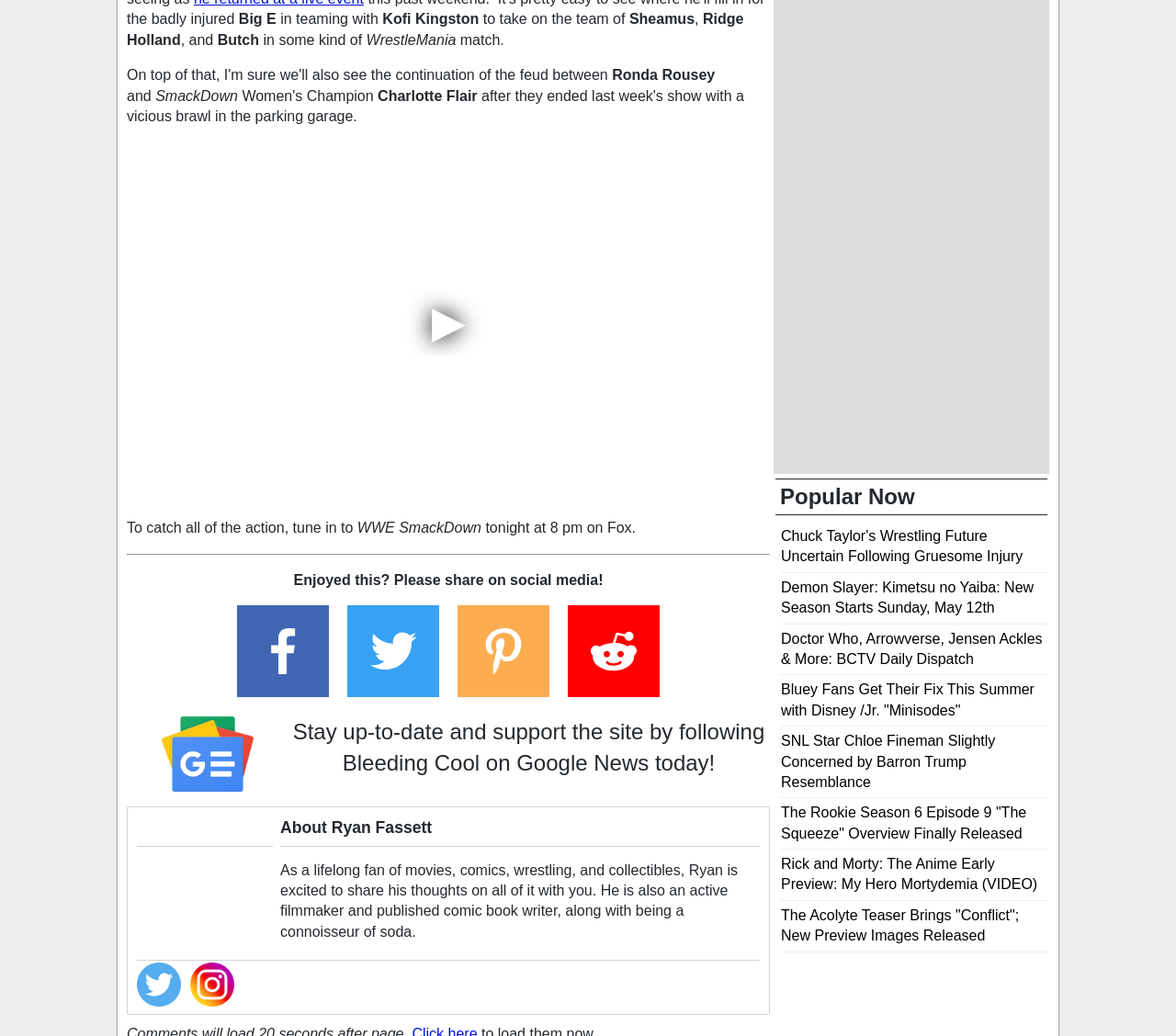Identify the bounding box coordinates of the clickable region to carry out the given instruction: "Check out the popular article about Doctor Who".

[0.664, 0.609, 0.886, 0.644]